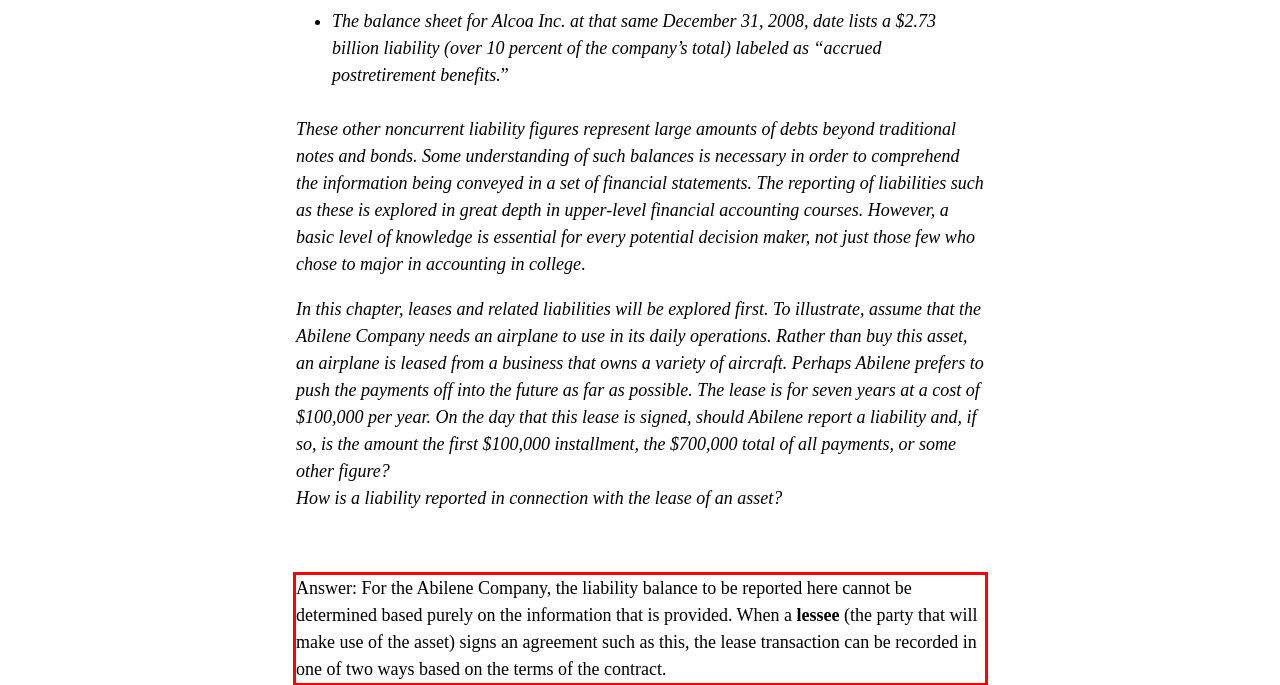Your task is to recognize and extract the text content from the UI element enclosed in the red bounding box on the webpage screenshot.

Answer: For the Abilene Company, the liability balance to be reported here cannot be determined based purely on the information that is provided. When a lessee (the party that will make use of the asset) signs an agreement such as this, the lease transaction can be recorded in one of two ways based on the terms of the contract.